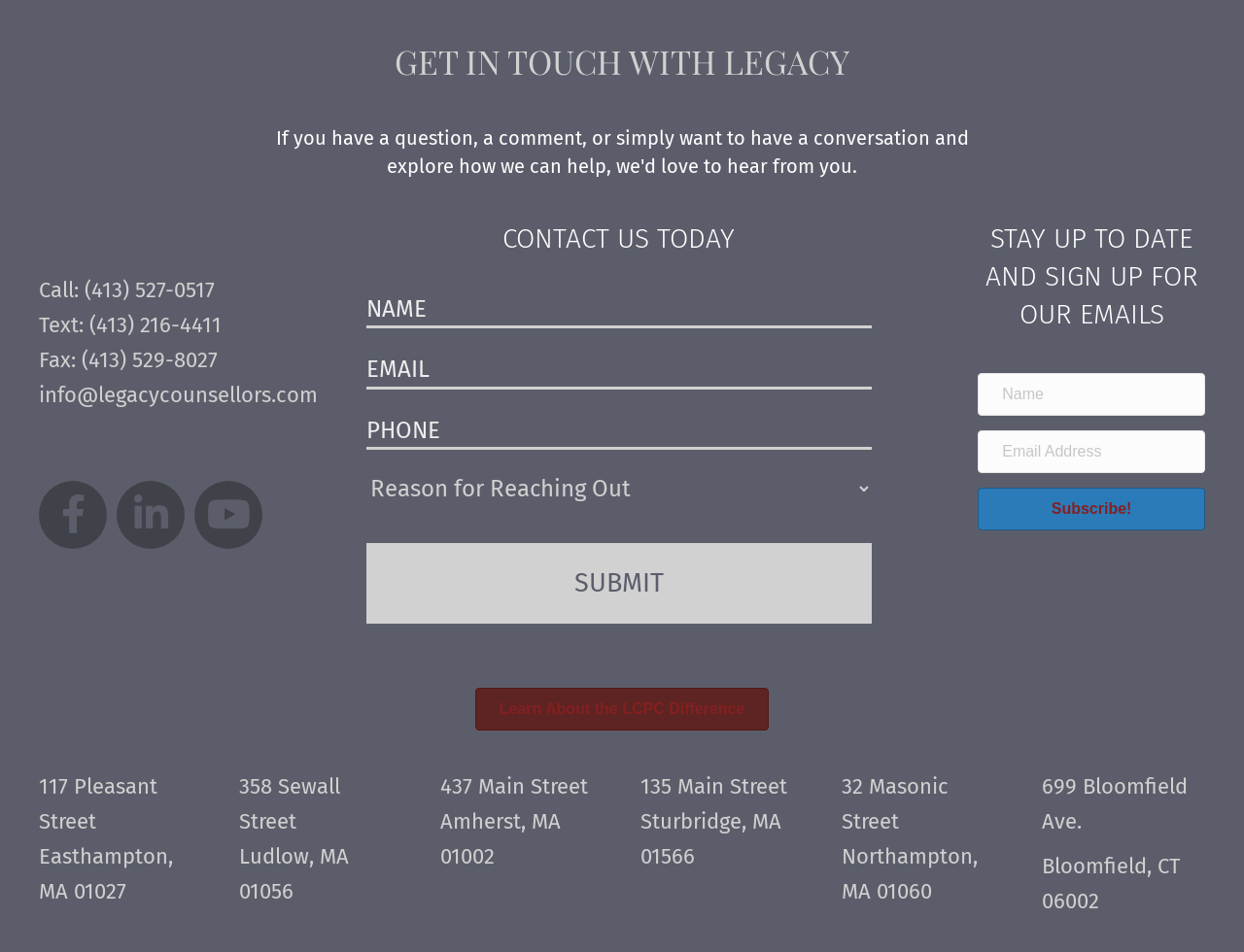Pinpoint the bounding box coordinates of the area that must be clicked to complete this instruction: "Click the submit button".

[0.295, 0.571, 0.701, 0.655]